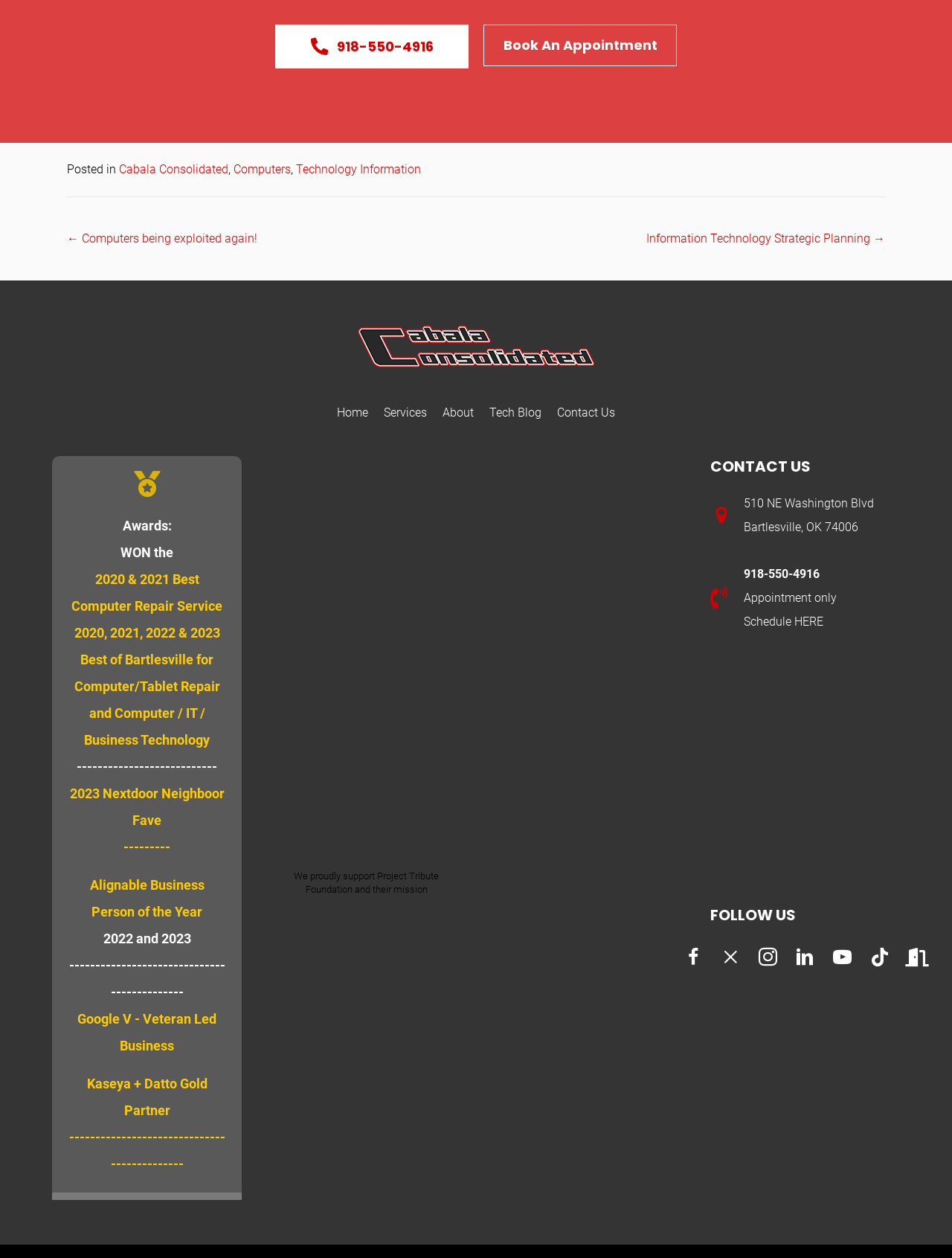Indicate the bounding box coordinates of the element that must be clicked to execute the instruction: "Call Us Today!". The coordinates should be given as four float numbers between 0 and 1, i.e., [left, top, right, bottom].

[0.289, 0.019, 0.492, 0.055]